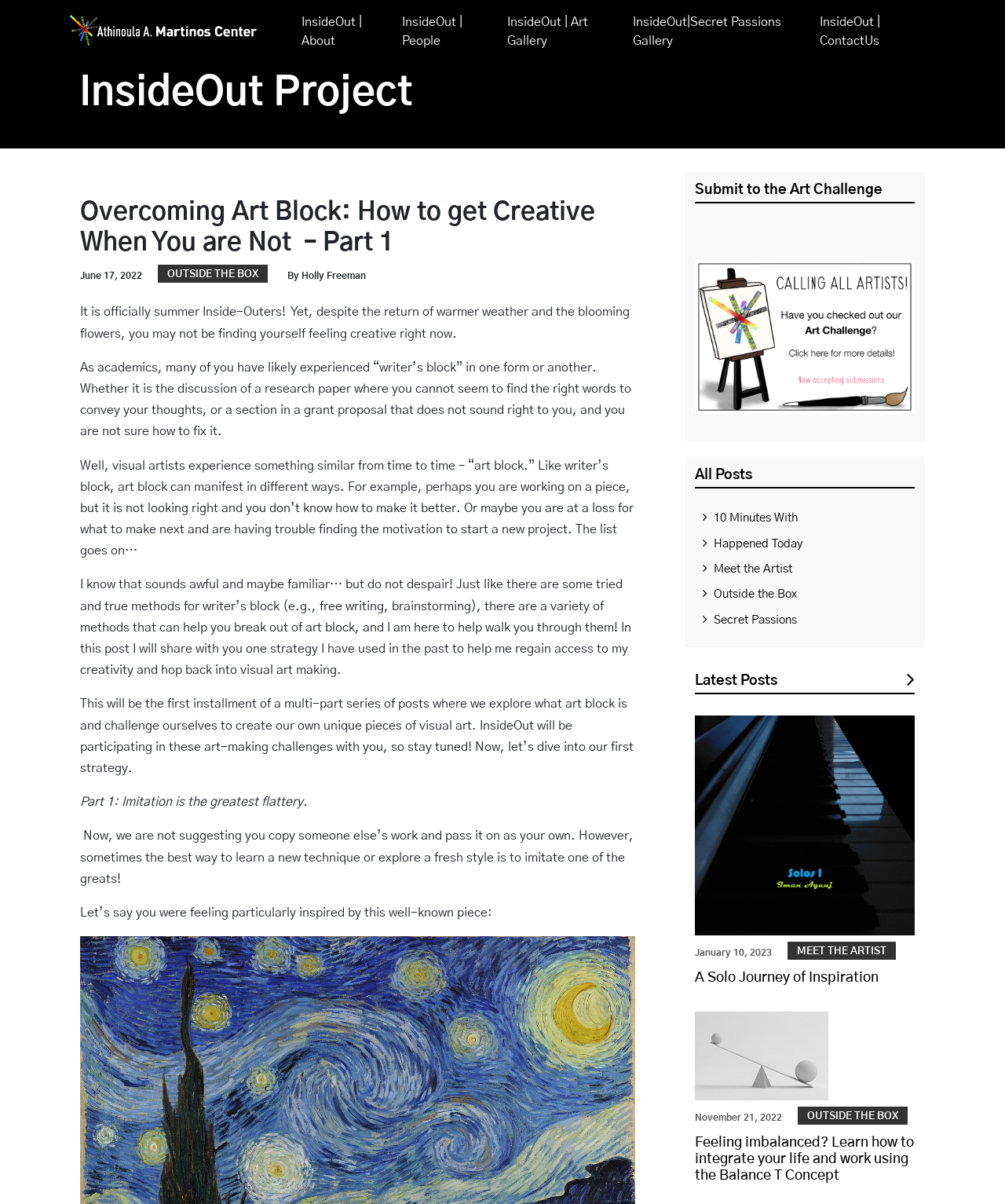Given the element description InsideOut | ContactUs, predict the bounding box coordinates for the UI element in the webpage screenshot. The format should be (top-left x, top-left y, bottom-right x, bottom-right y), and the values should be between 0 and 1.

[0.81, 0.005, 0.934, 0.047]